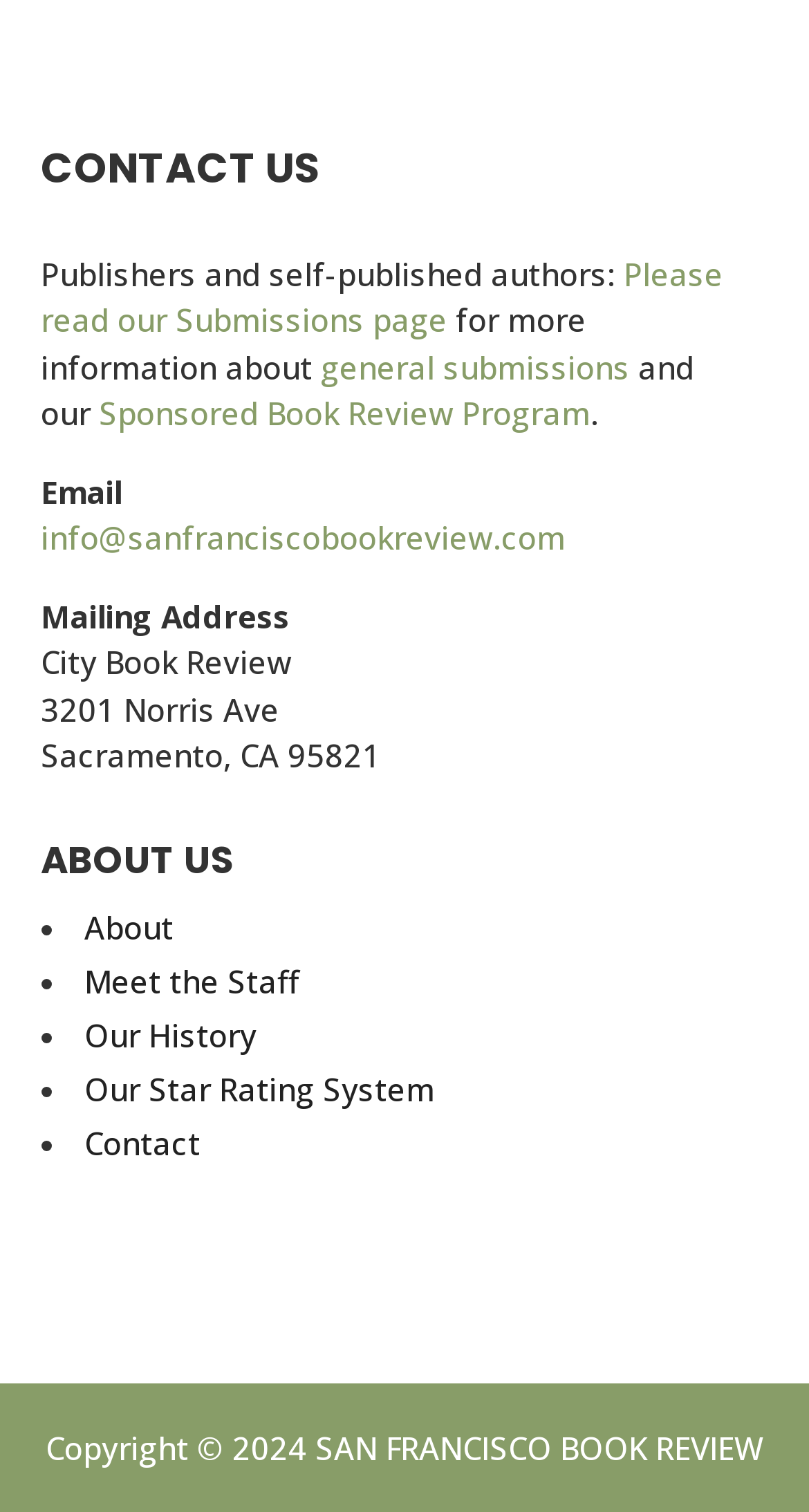Please reply to the following question using a single word or phrase: 
What is the year of the copyright?

2024